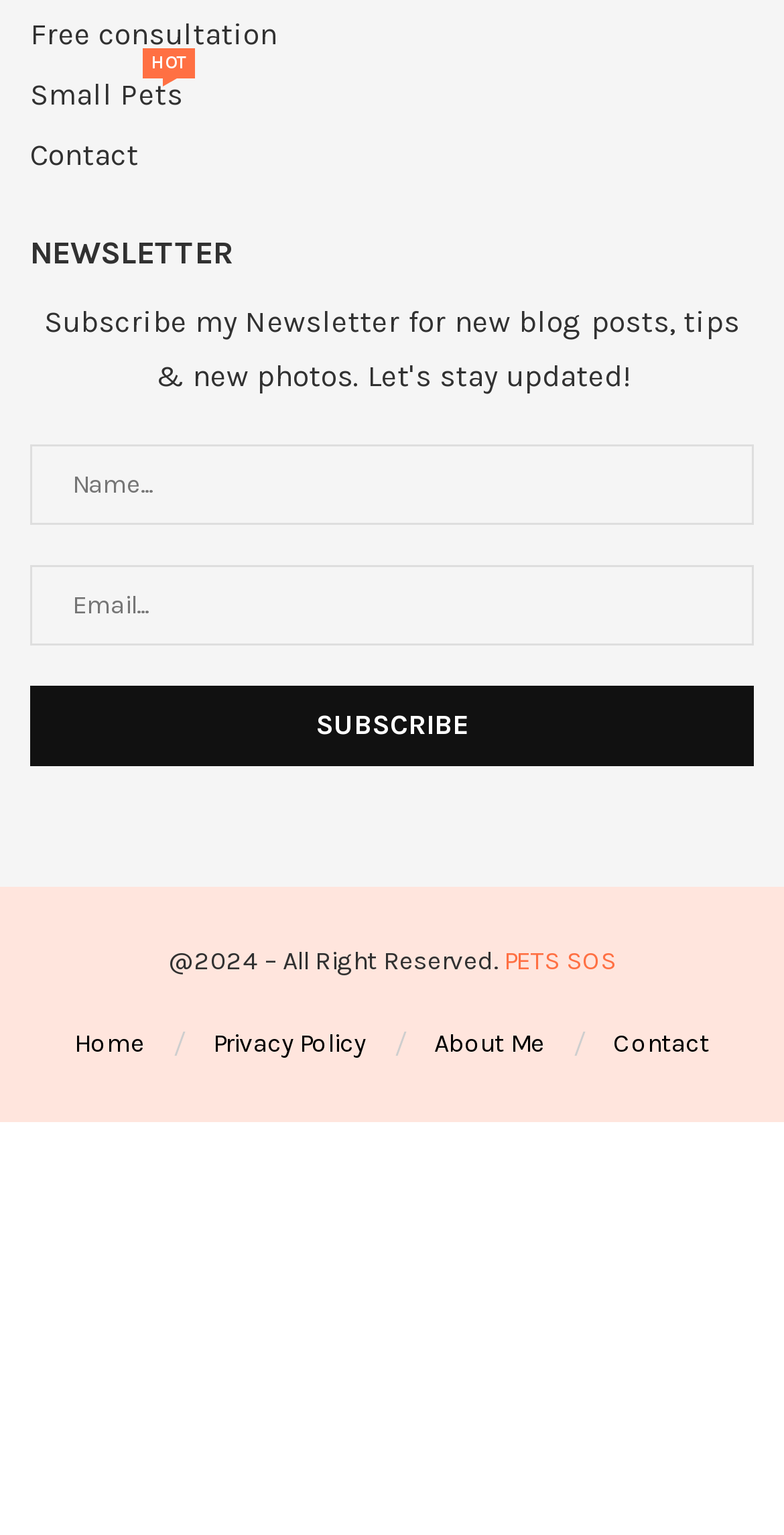Please locate the bounding box coordinates of the region I need to click to follow this instruction: "Get a free consultation".

[0.038, 0.014, 0.354, 0.033]